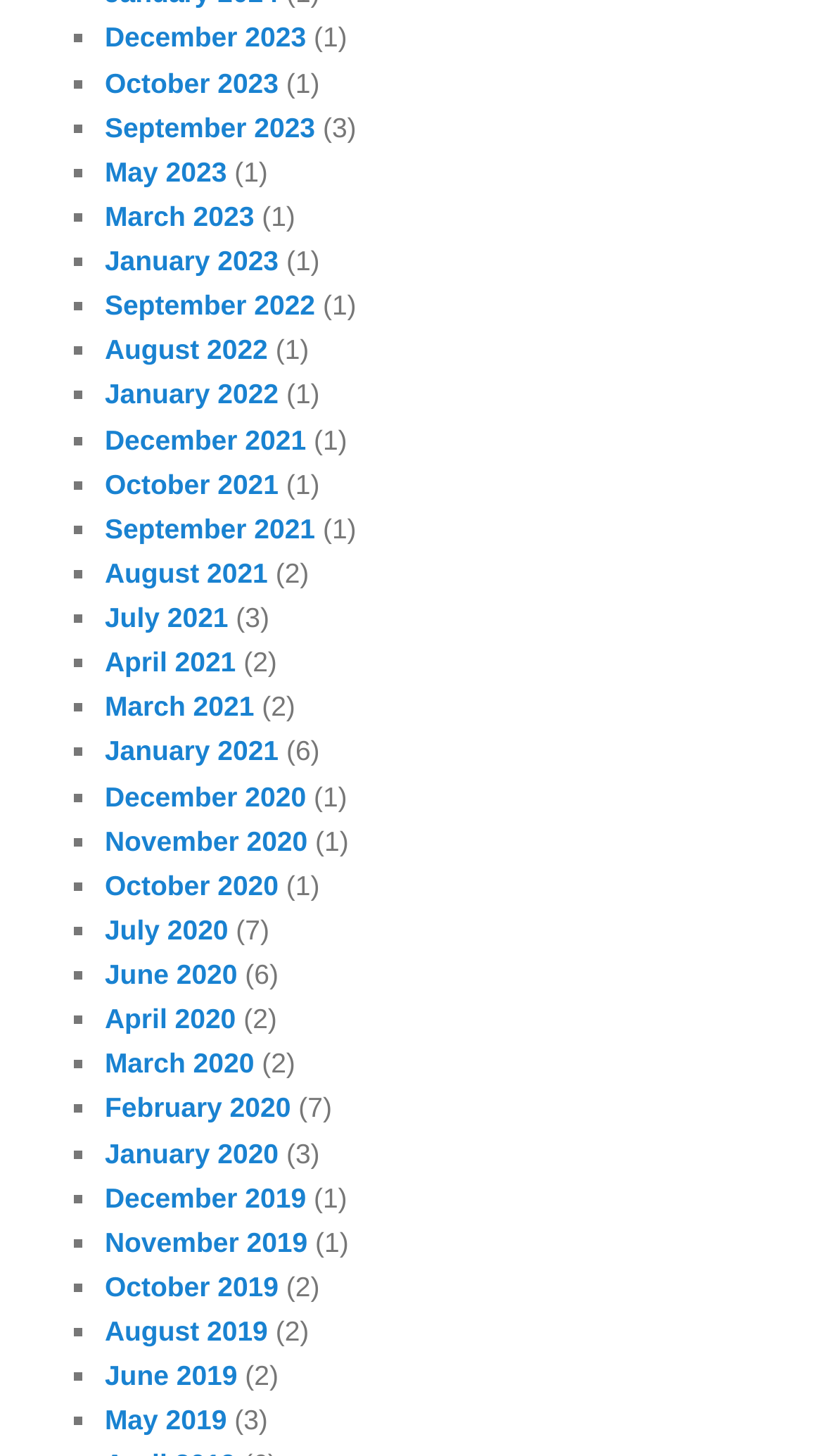What is the month with the most links? Based on the screenshot, please respond with a single word or phrase.

January 2021